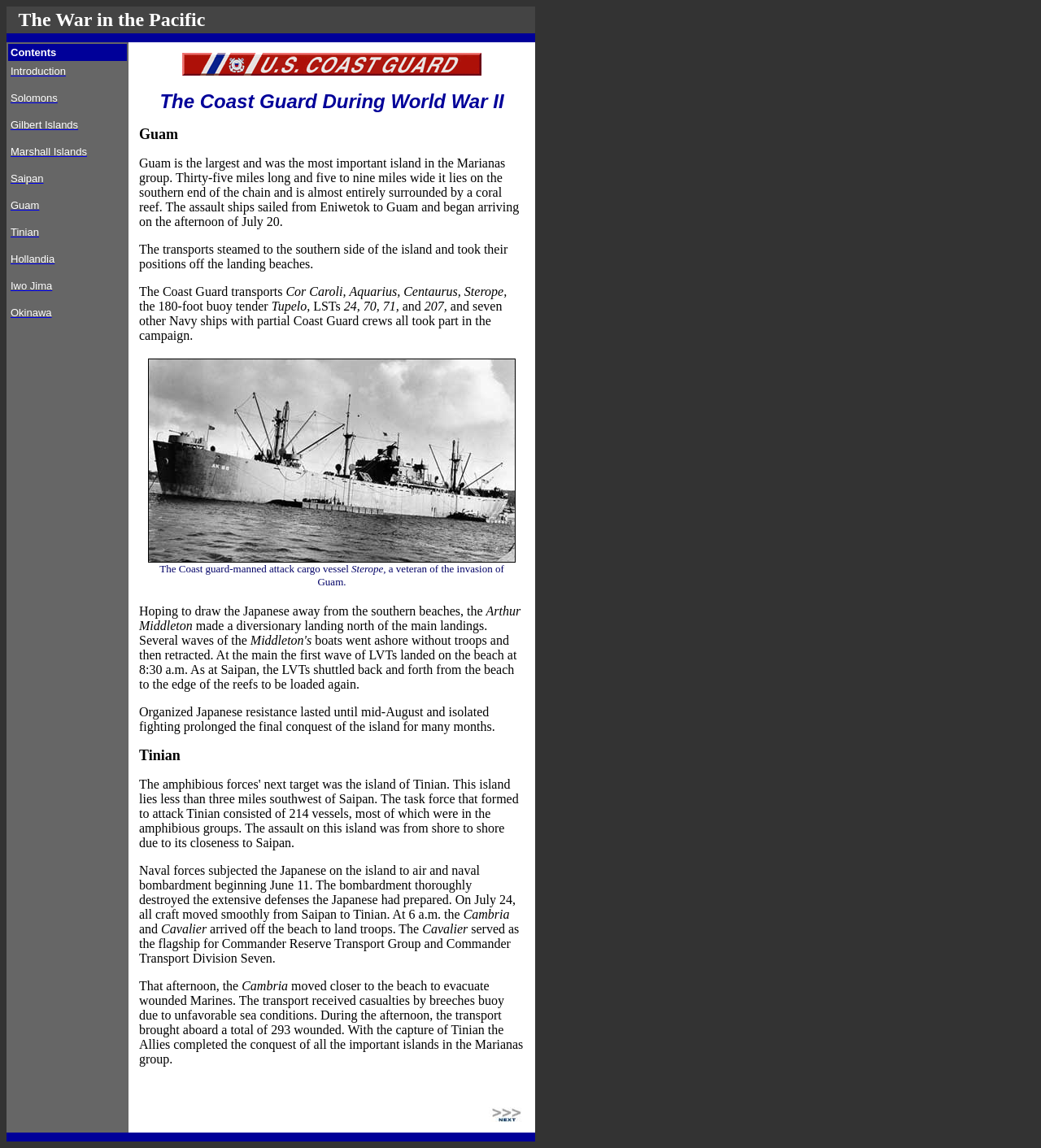Please indicate the bounding box coordinates for the clickable area to complete the following task: "Click on Introduction". The coordinates should be specified as four float numbers between 0 and 1, i.e., [left, top, right, bottom].

[0.01, 0.057, 0.063, 0.067]